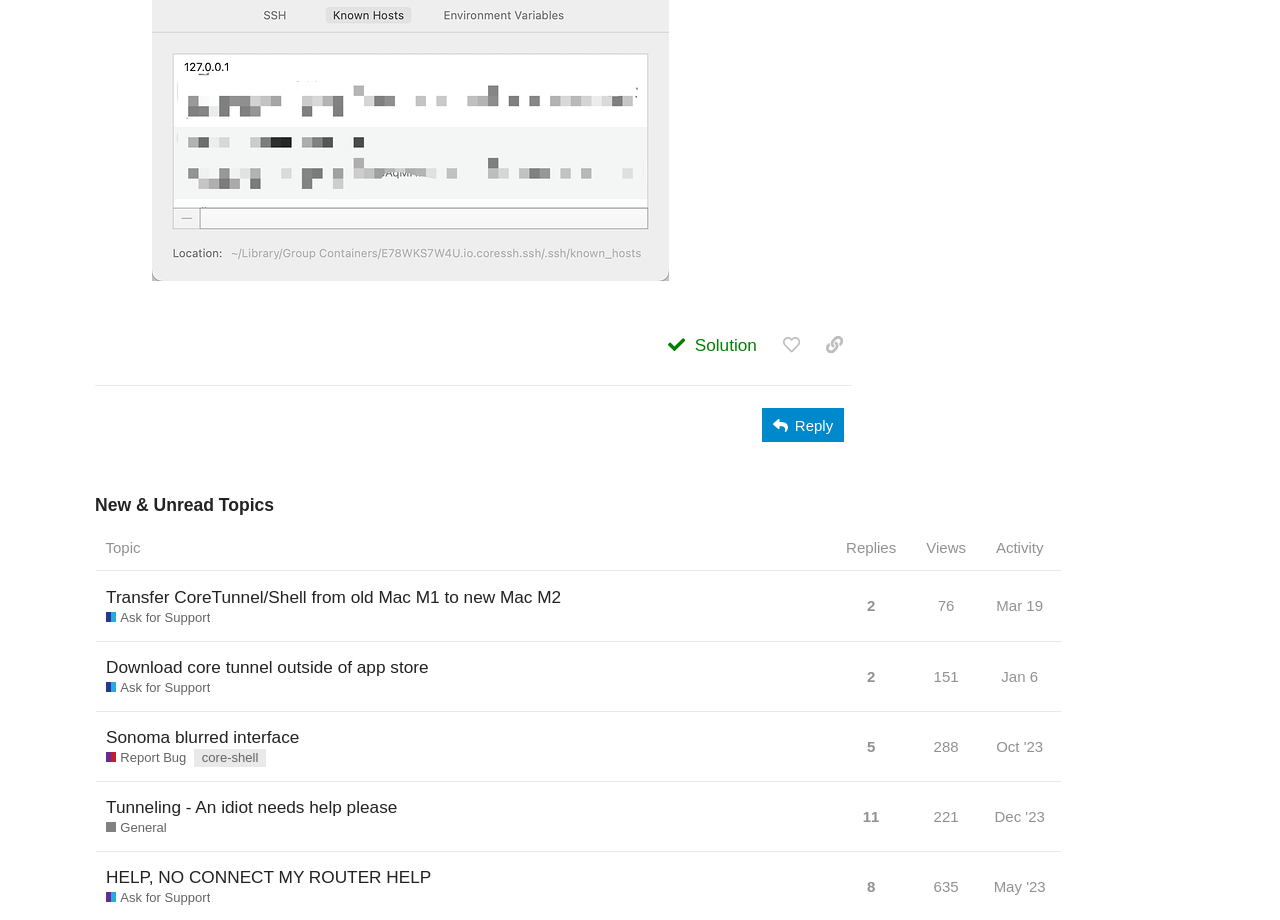What is the topic of the first row?
Please provide a single word or phrase as the answer based on the screenshot.

Transfer CoreTunnel/Shell from old Mac M1 to new Mac M2